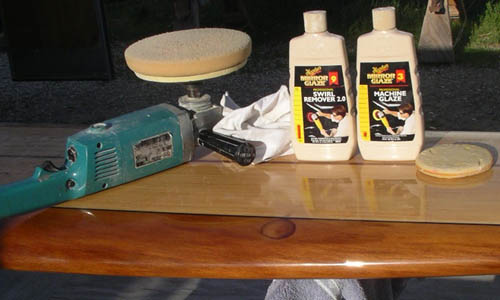What is the condition of the wooden surface?
Respond to the question with a single word or phrase according to the image.

Warm, reflective sheen